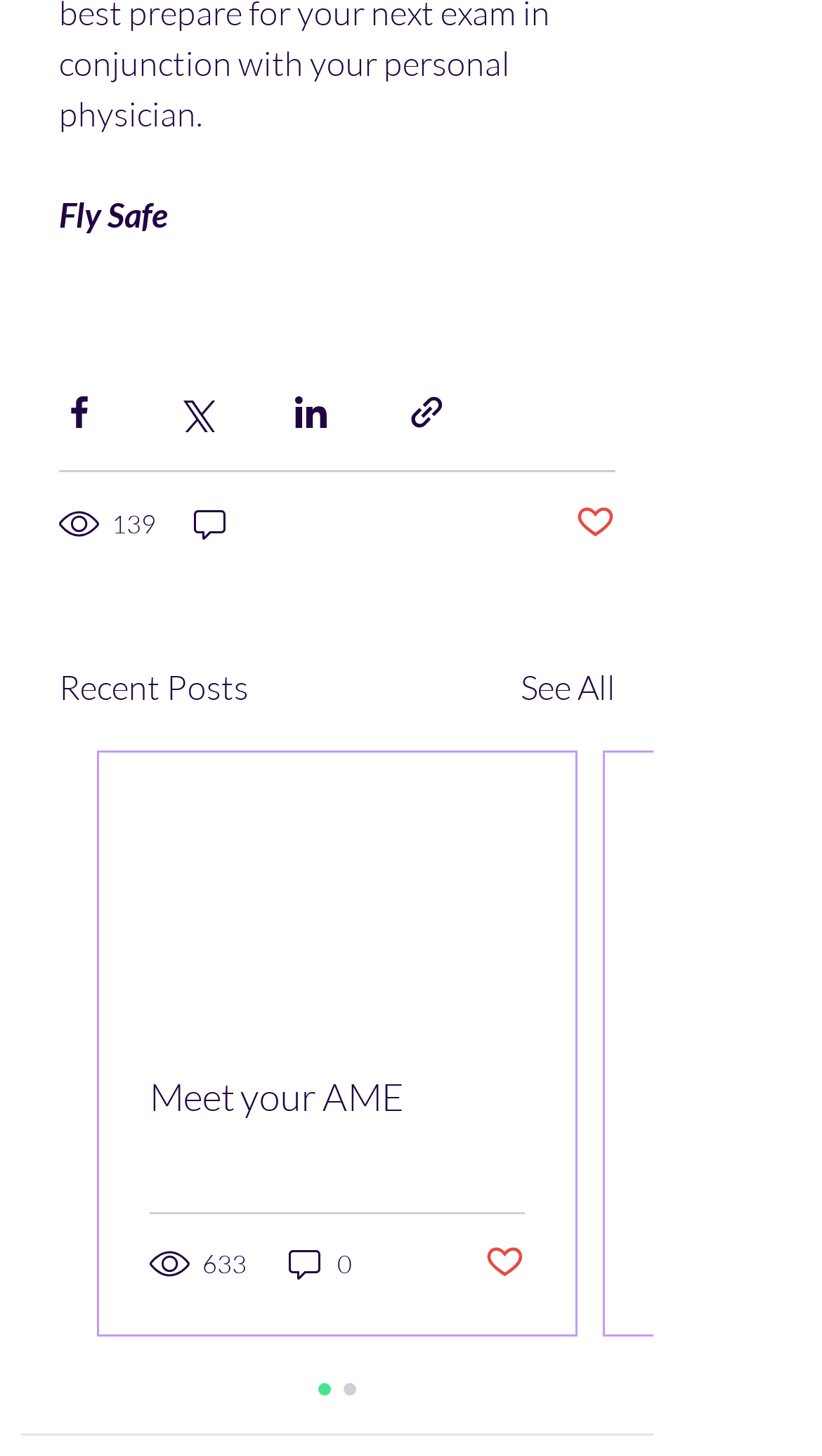Please give a one-word or short phrase response to the following question: 
What is the title of the top section?

Fly Safe